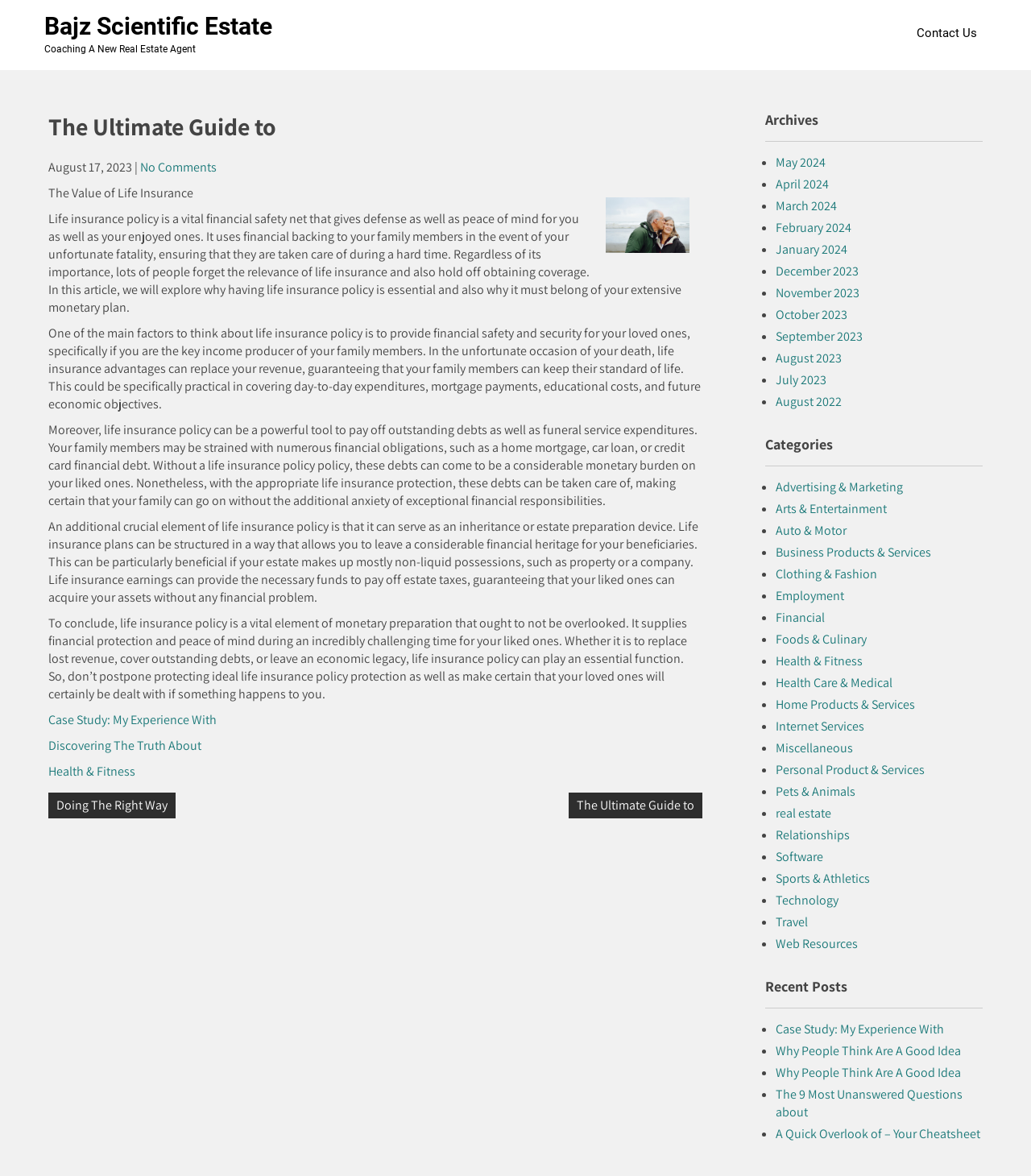Find the bounding box coordinates of the area that needs to be clicked in order to achieve the following instruction: "Click on 'Contact Us'". The coordinates should be specified as four float numbers between 0 and 1, i.e., [left, top, right, bottom].

[0.889, 0.007, 0.948, 0.049]